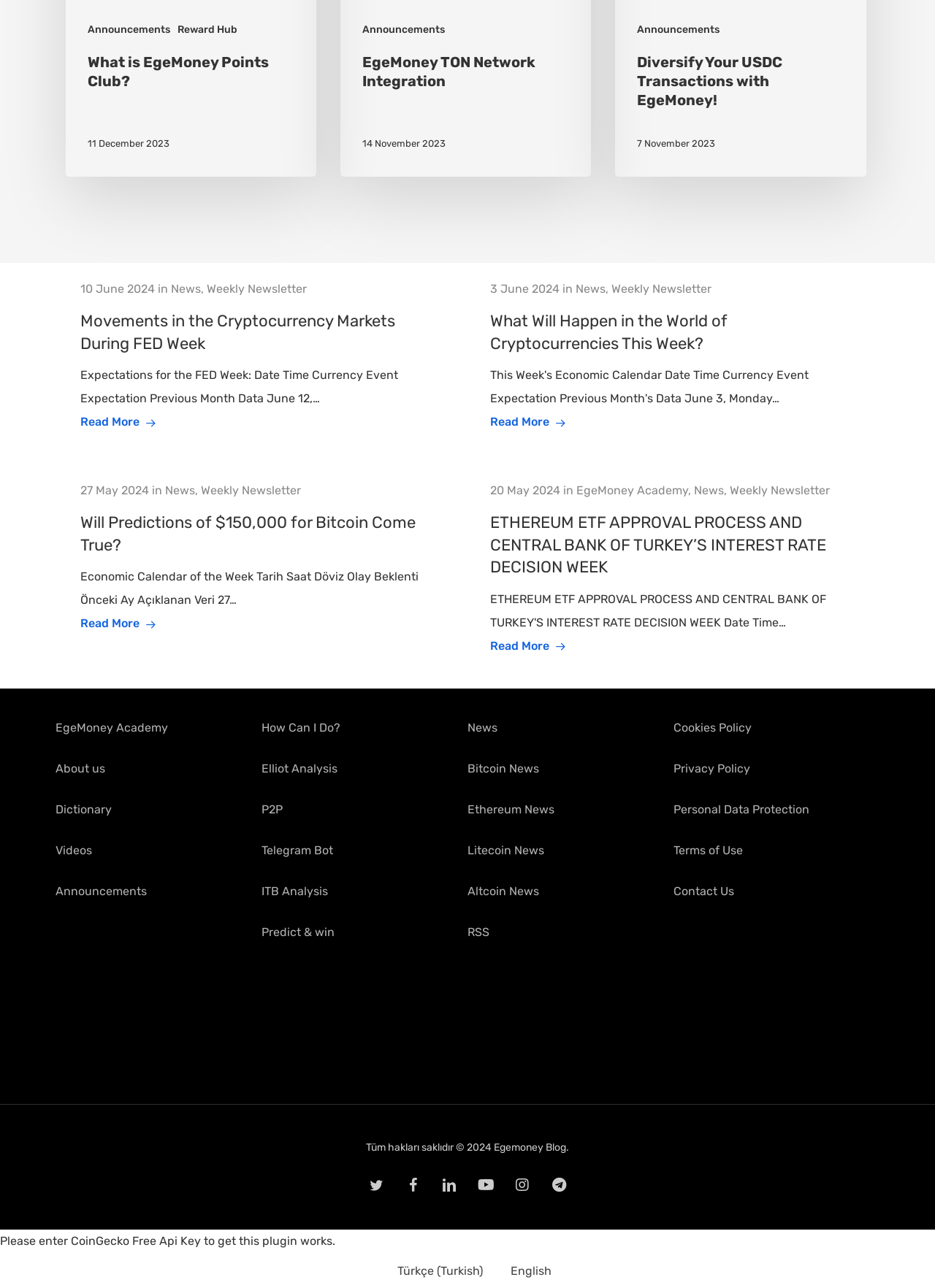Please determine the bounding box coordinates of the element's region to click for the following instruction: "Read more about 'Movements in the Cryptocurrency Markets During FED Week'".

[0.086, 0.322, 0.153, 0.333]